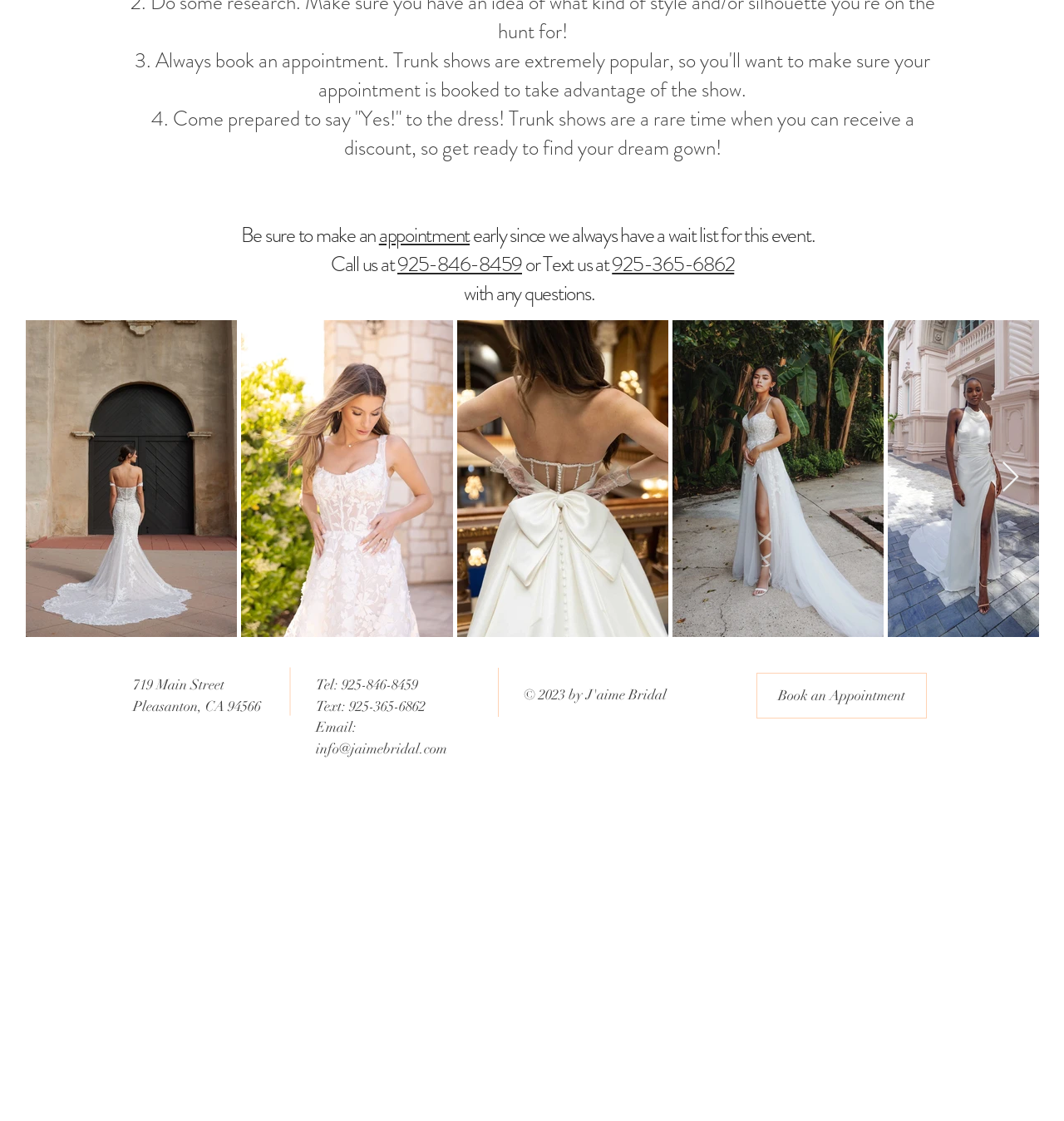Identify the bounding box of the UI element that matches this description: "aria-label="Next Item"".

[0.941, 0.412, 0.959, 0.441]